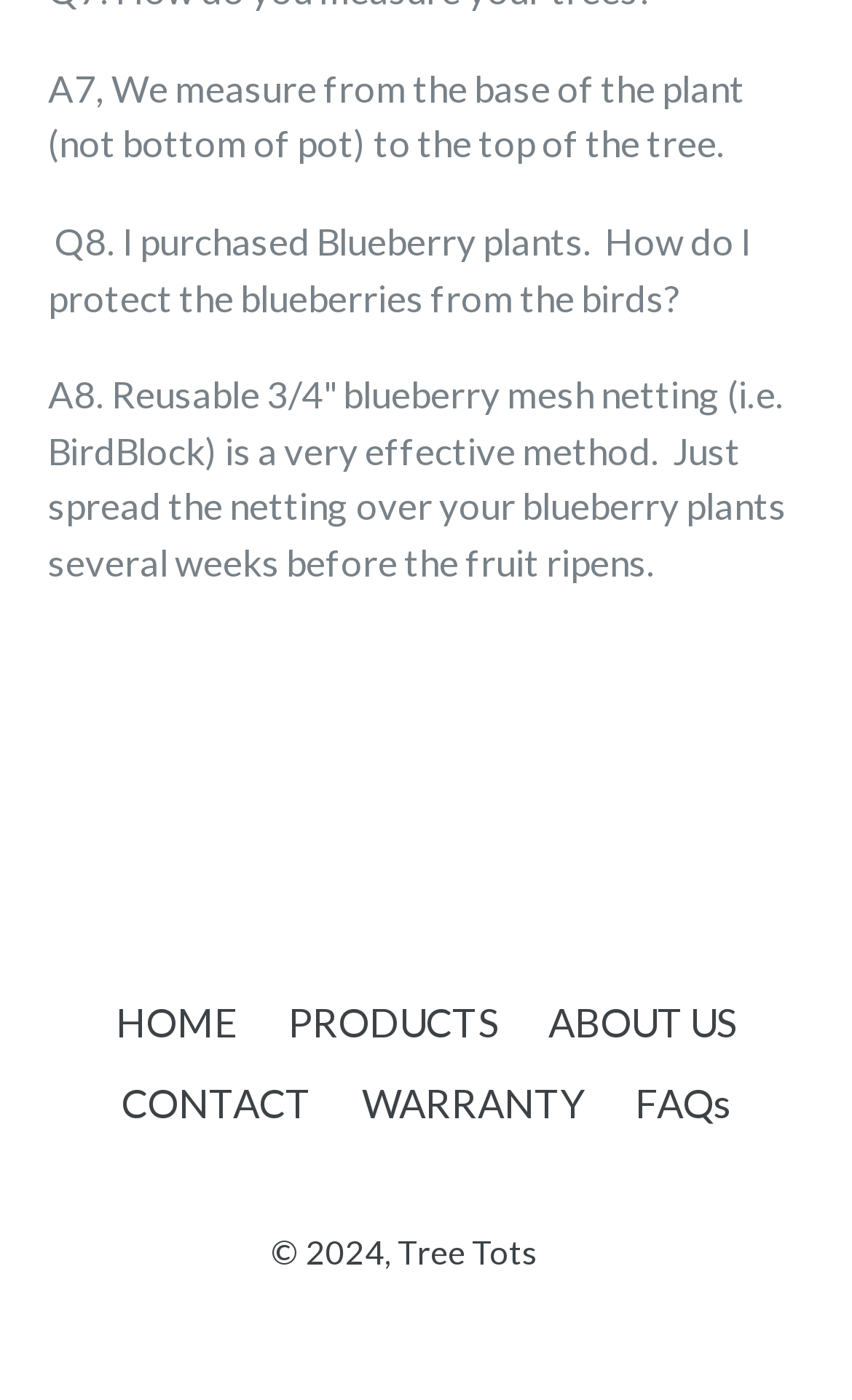Given the webpage screenshot, identify the bounding box of the UI element that matches this description: "ABOUT US".

[0.644, 0.713, 0.864, 0.748]